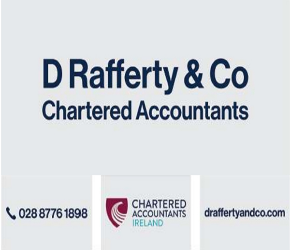What is the contact telephone number?
Refer to the image and give a detailed answer to the query.

The image includes a contact telephone number, '028 8776 1898', which offers potential clients an easy way to reach out to D Rafferty & Co.